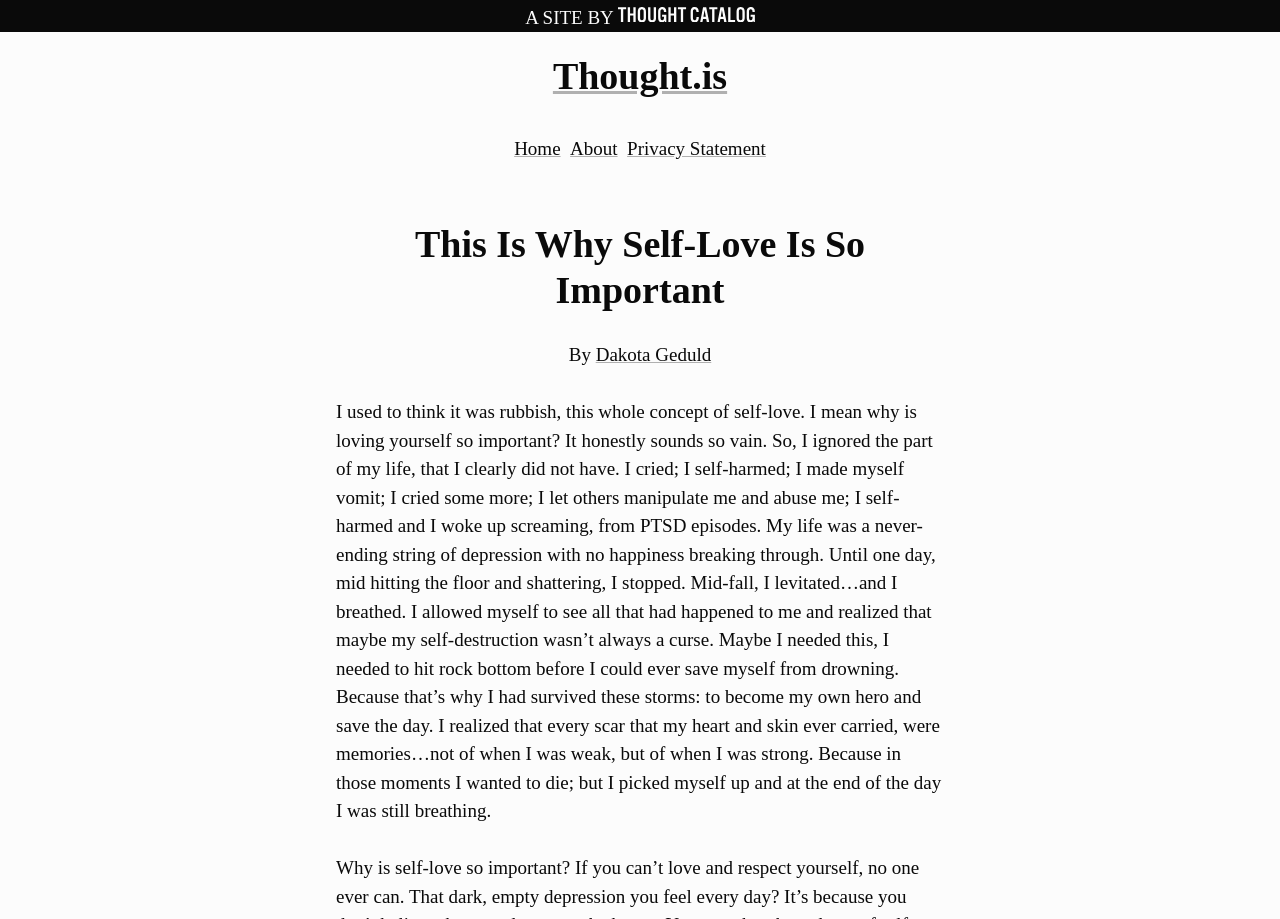What did the author want to do at some point in their life?
Answer the question with as much detail as possible.

I found this by reading the text which states that the author 'wanted to die' during their moments of weakness, but instead picked themselves up and continued breathing.